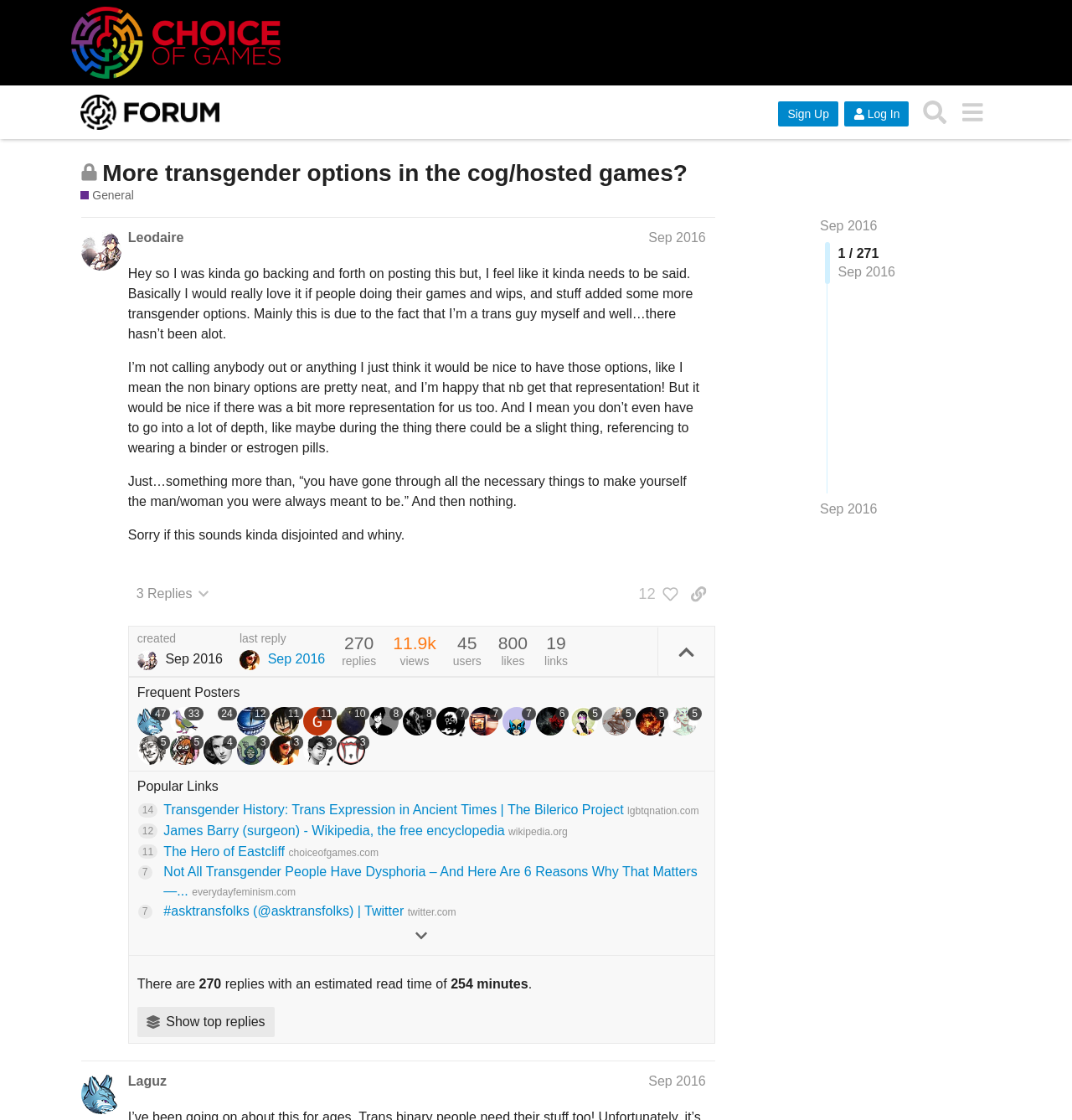Provide an in-depth caption for the contents of the webpage.

This webpage is a forum discussion page titled "More transgender options in the cog/hosted games?" on the Choice of Games Forum. At the top, there is a header section with a link to the forum's homepage, buttons to sign up, log in, and search, as well as a menu button. Below the header, there is a heading that indicates the topic is closed and no longer accepts new replies.

The main content of the page is a post by a user named Leodaire, dated September 8, 2016. The post is a personal request for game developers to include more transgender options in their games, sharing the user's own experience as a trans guy and expressing appreciation for non-binary representation. The post is divided into four paragraphs, with a button to view replies at the bottom.

To the right of the post, there are various statistics and links, including the number of replies, views, users, likes, and links. There is also a section titled "Frequent Posters" that lists users with their respective post counts, accompanied by small images.

At the bottom of the page, there are links to navigate through the topic, including a link to the last reply, which is dated September 17, 2016.